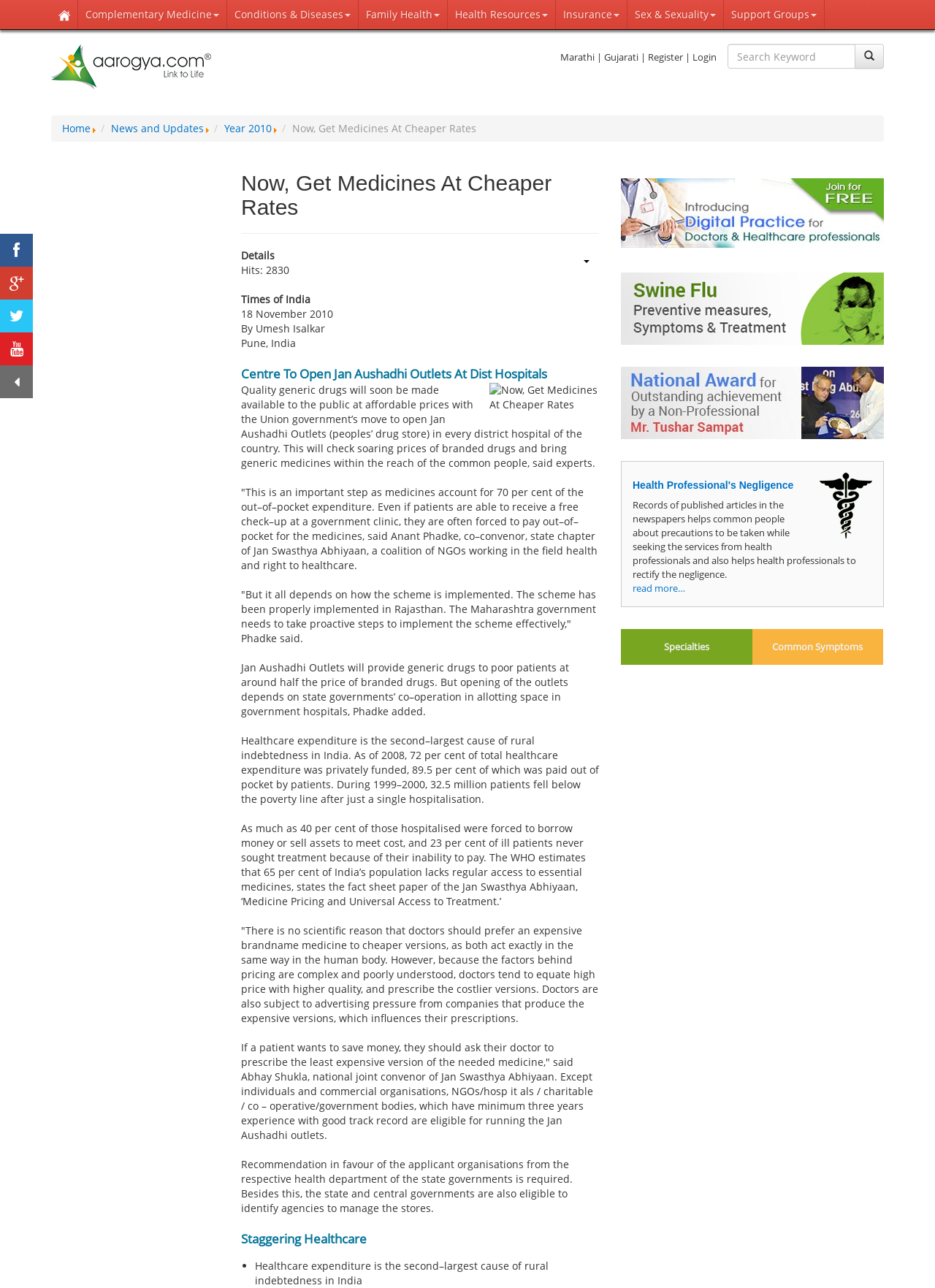Determine the bounding box coordinates of the clickable element necessary to fulfill the instruction: "search for medicines". Provide the coordinates as four float numbers within the 0 to 1 range, i.e., [left, top, right, bottom].

[0.778, 0.034, 0.915, 0.053]